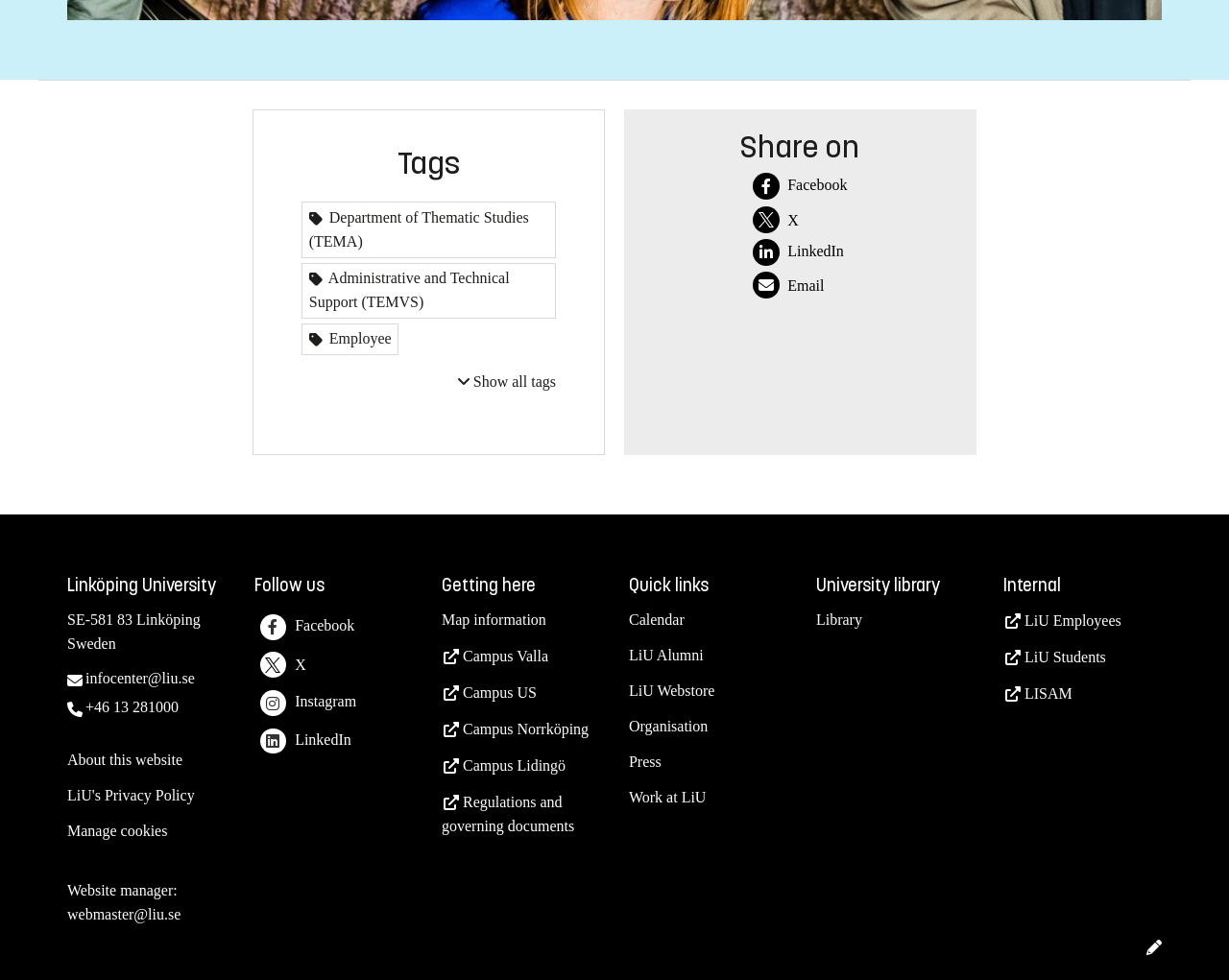Please find the bounding box coordinates of the clickable region needed to complete the following instruction: "Visit the Department of Thematic Studies". The bounding box coordinates must consist of four float numbers between 0 and 1, i.e., [left, top, right, bottom].

[0.246, 0.206, 0.452, 0.263]